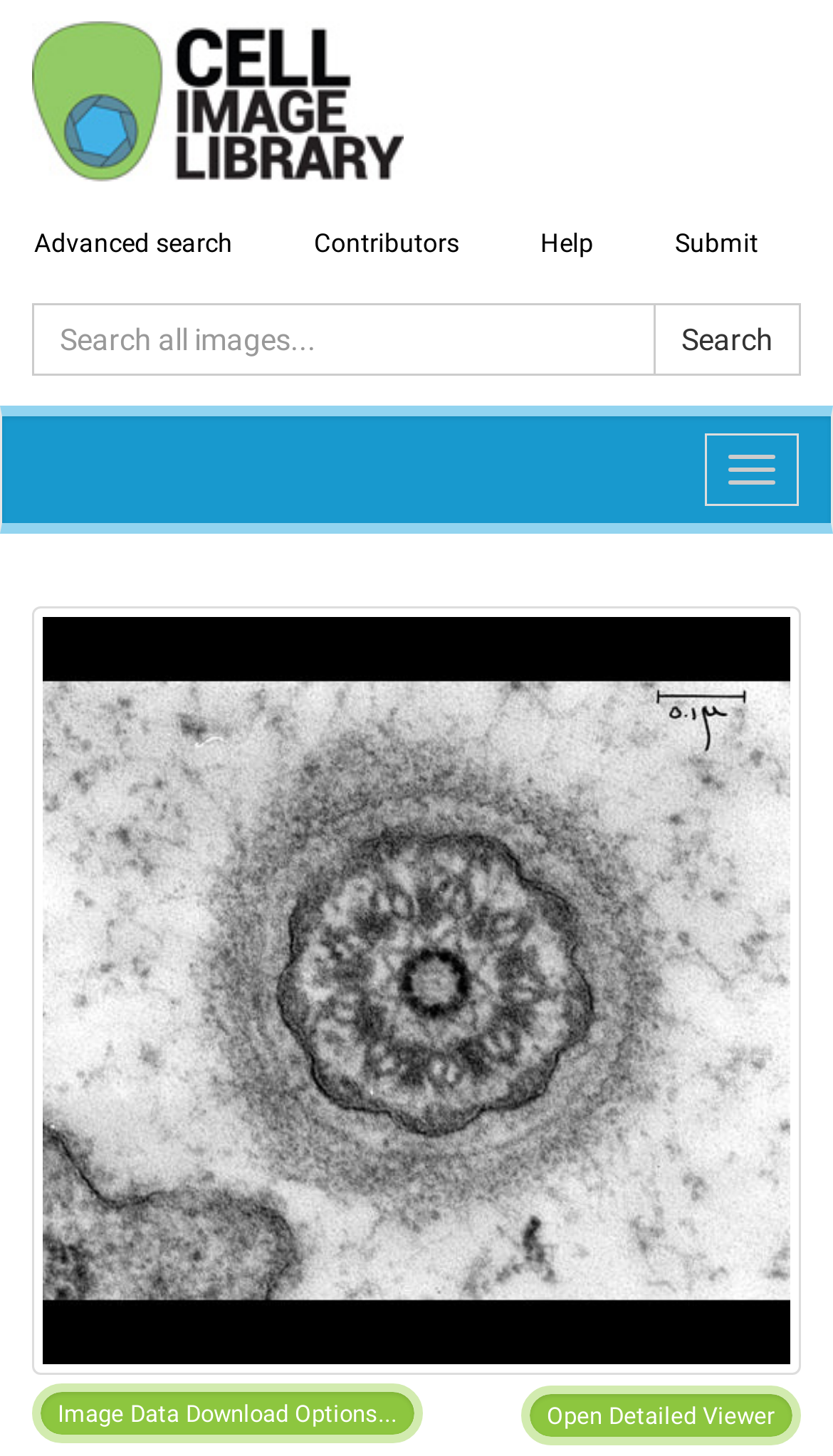Determine the bounding box coordinates of the clickable region to carry out the instruction: "Click the logo".

[0.038, 0.015, 0.962, 0.125]